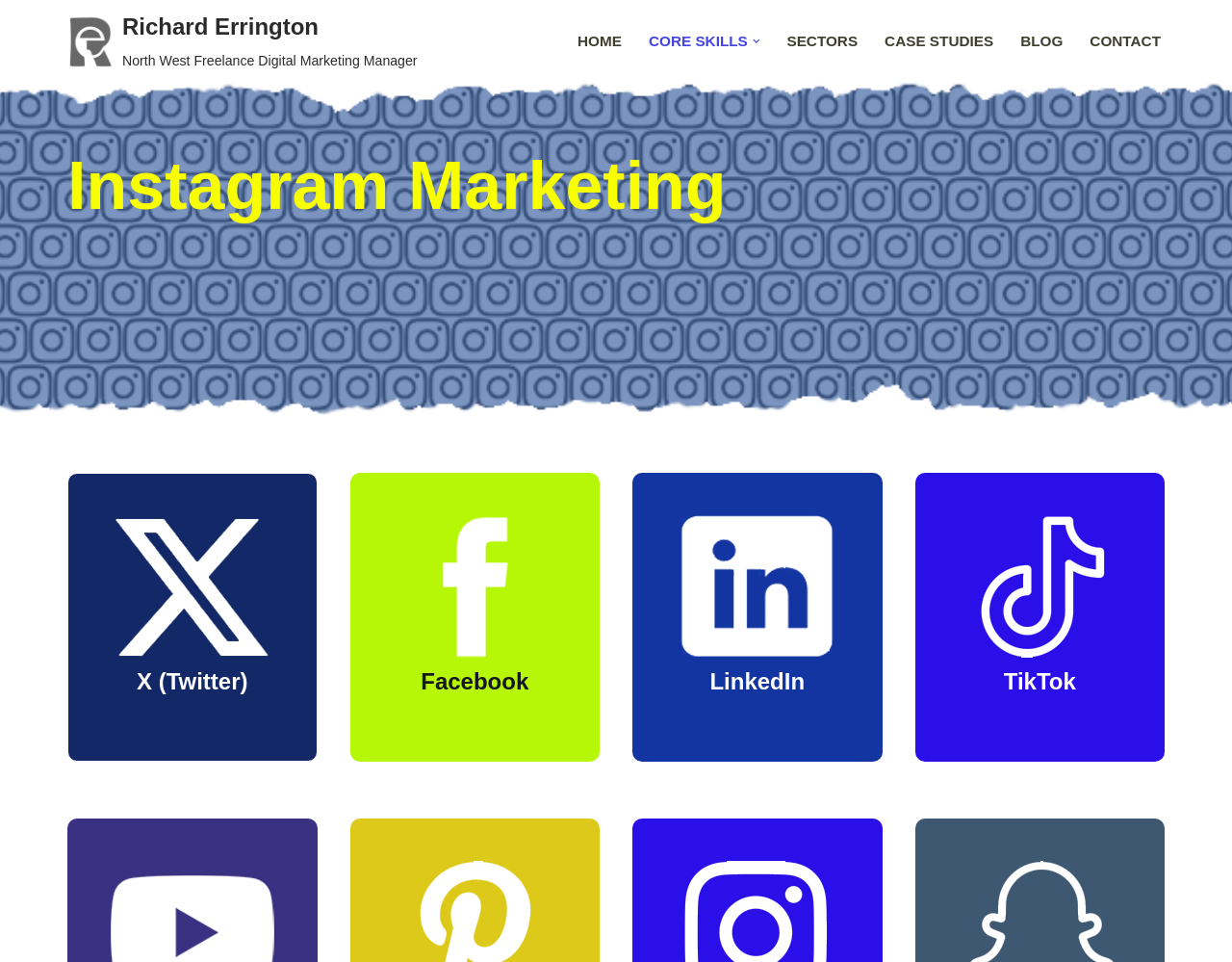Respond with a single word or phrase:
What is the text above the TikTok link?

Dance baby, dance